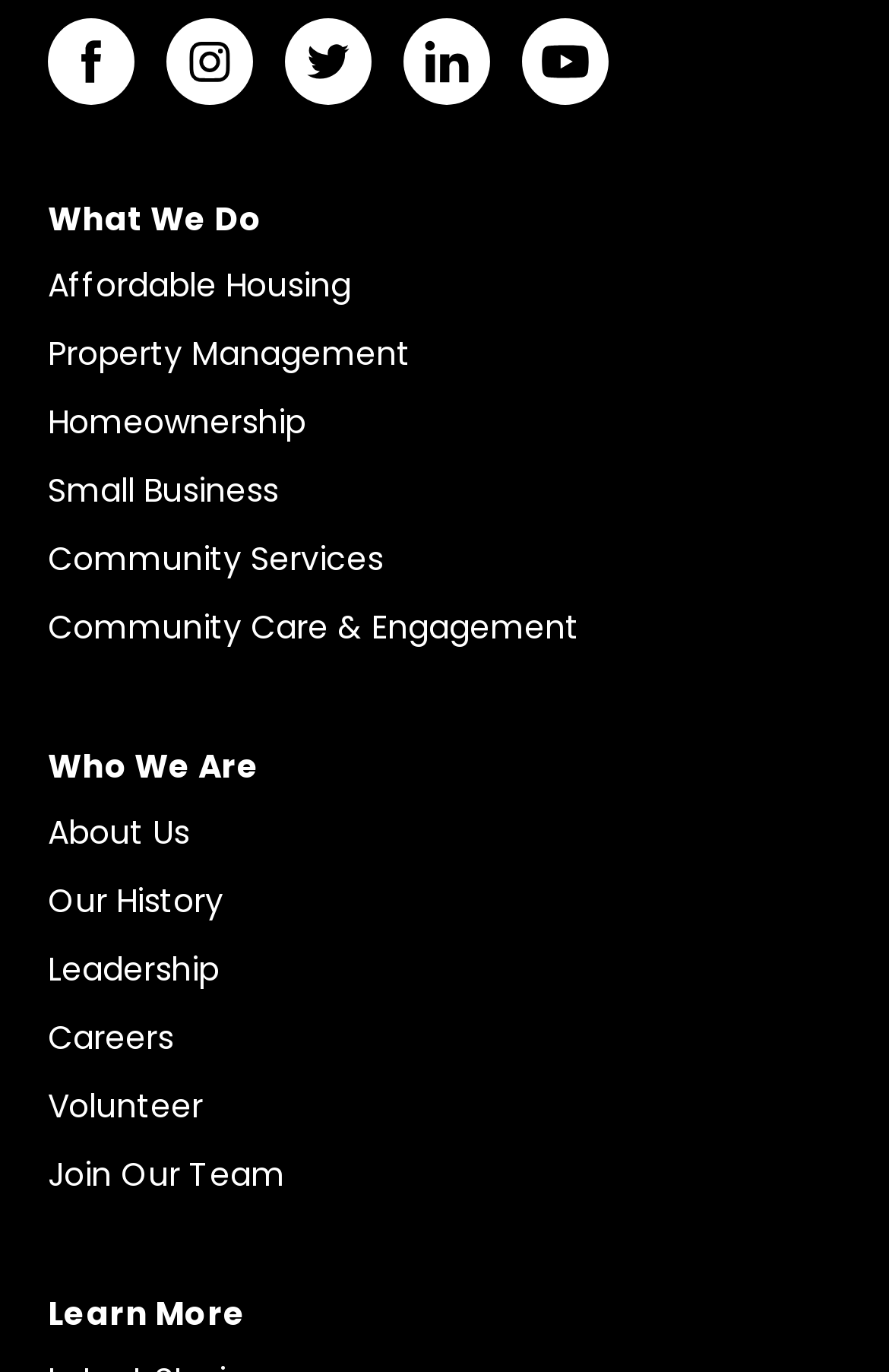What social media platforms are linked?
Your answer should be a single word or phrase derived from the screenshot.

Facebook, Instagram, Twitter, Linkedin, Youtube